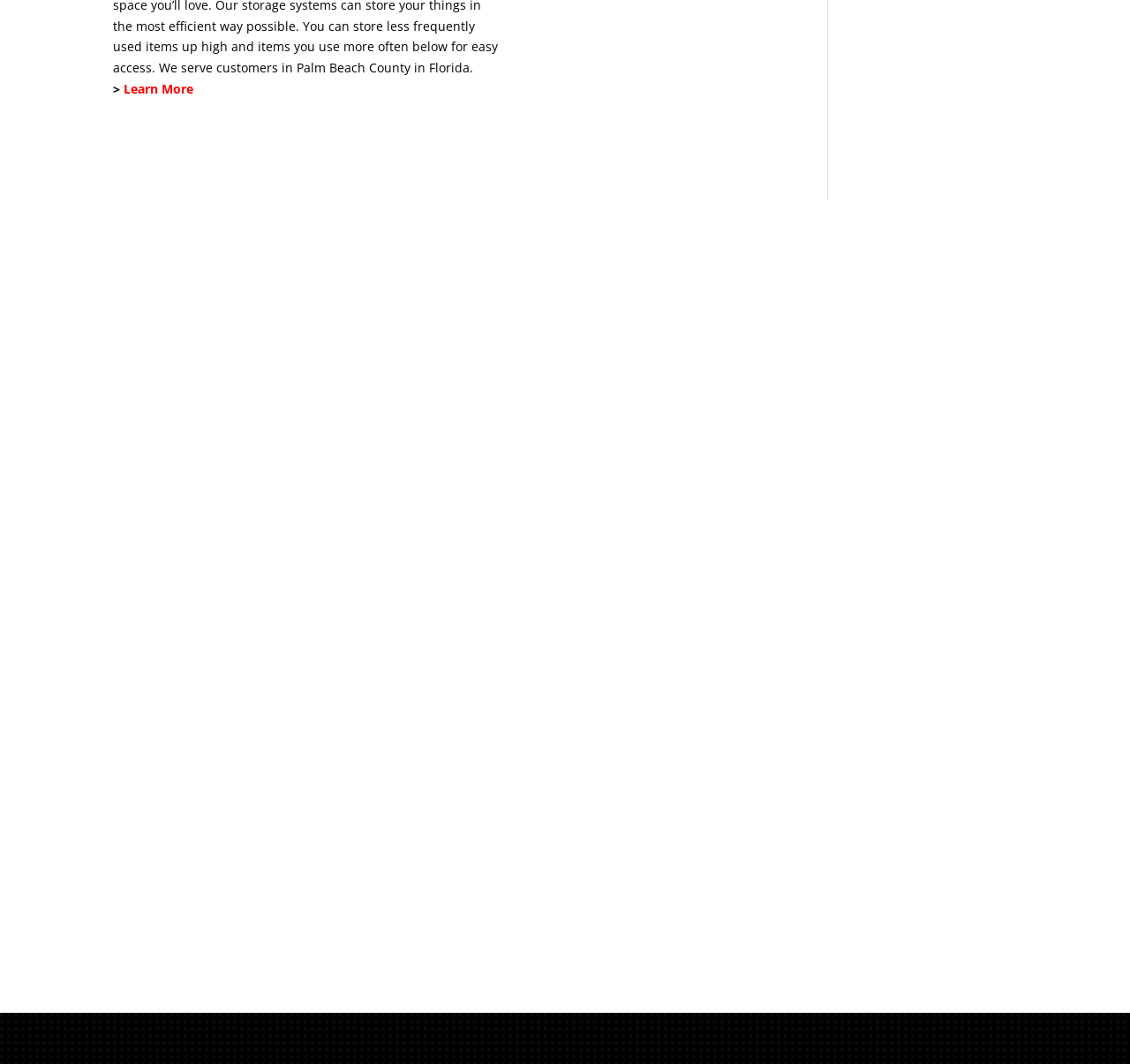Kindly determine the bounding box coordinates for the area that needs to be clicked to execute this instruction: "View all testimonials".

[0.407, 0.362, 0.593, 0.403]